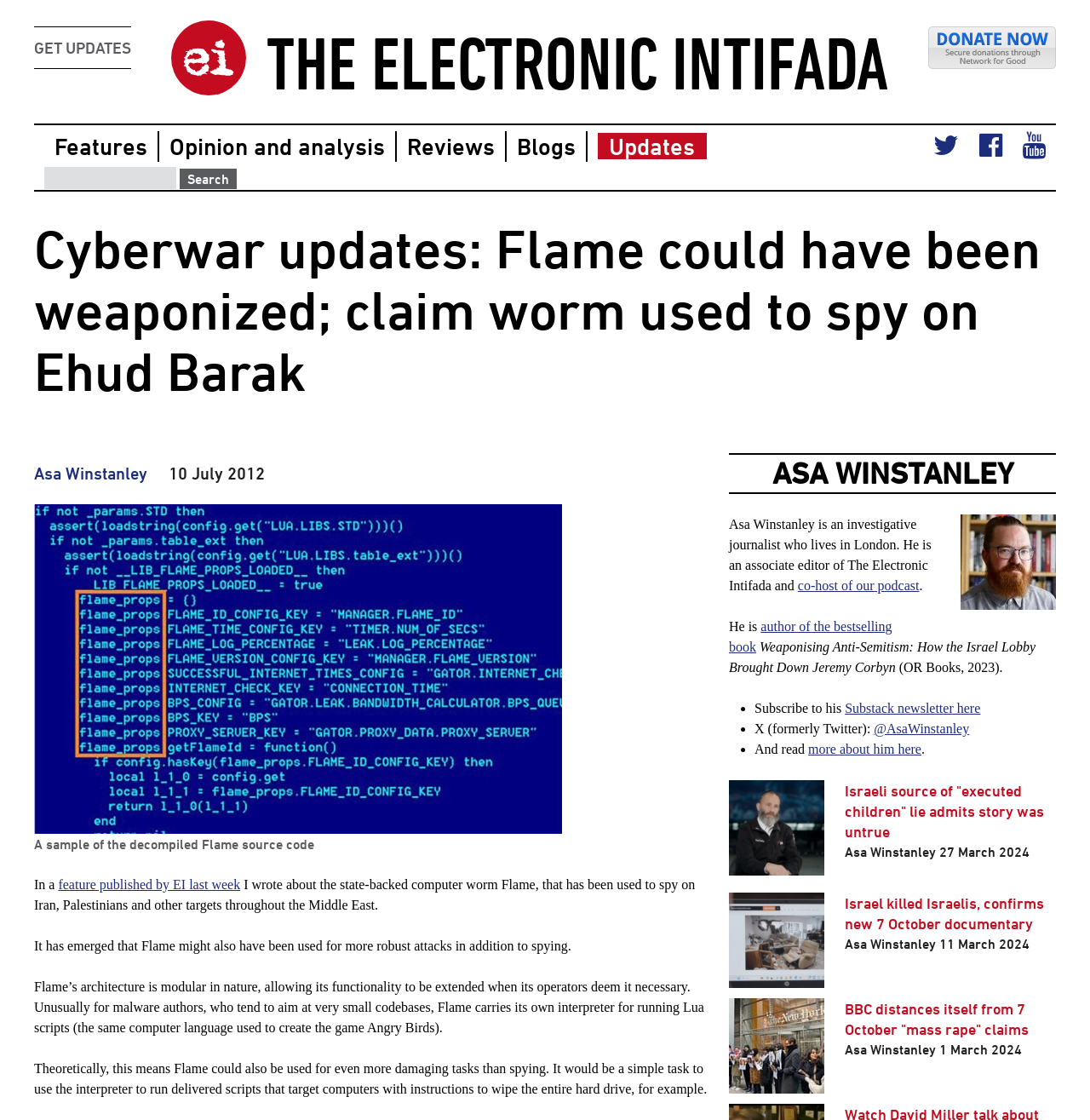Please provide the main heading of the webpage content.

THE ELECTRONIC INTIFADA